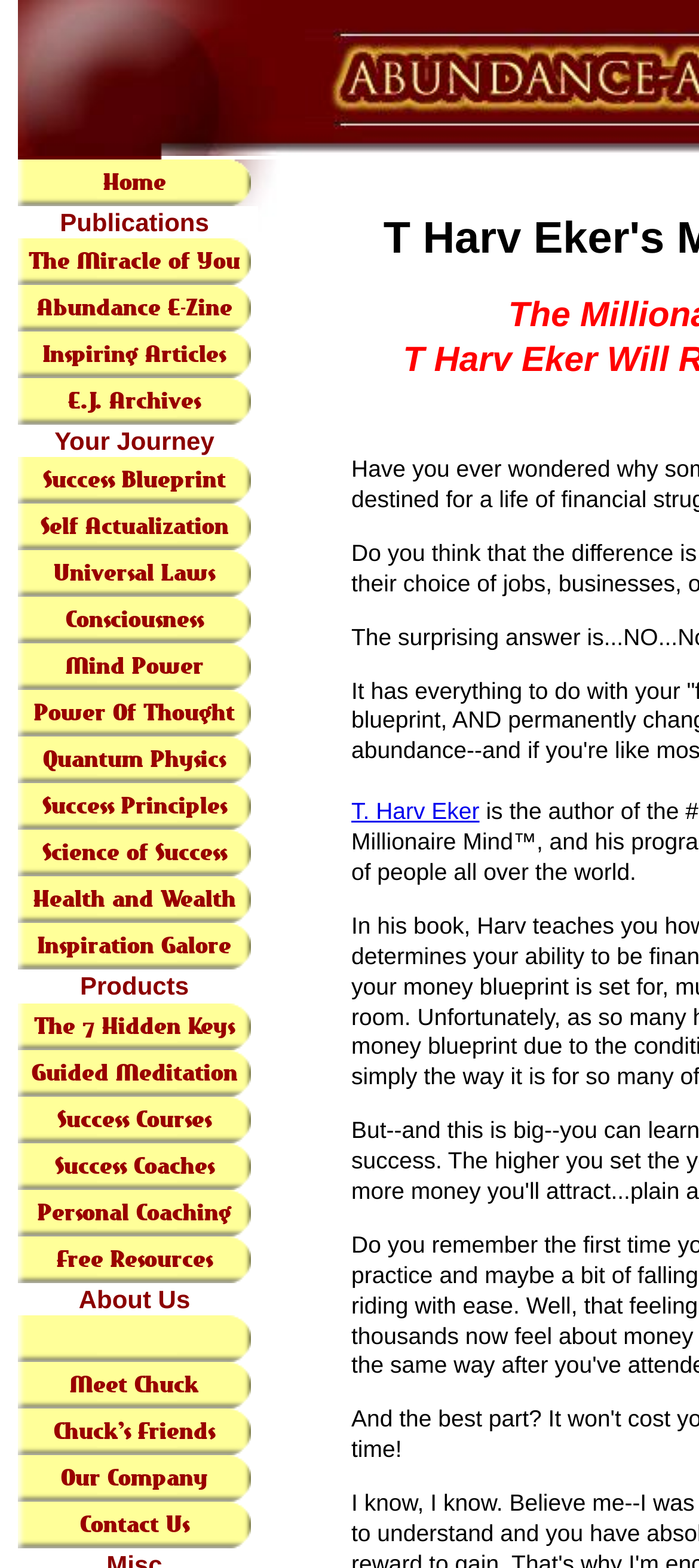Identify the bounding box coordinates for the element that needs to be clicked to fulfill this instruction: "Contact 'T. Harv Eker'". Provide the coordinates in the format of four float numbers between 0 and 1: [left, top, right, bottom].

[0.503, 0.509, 0.686, 0.526]